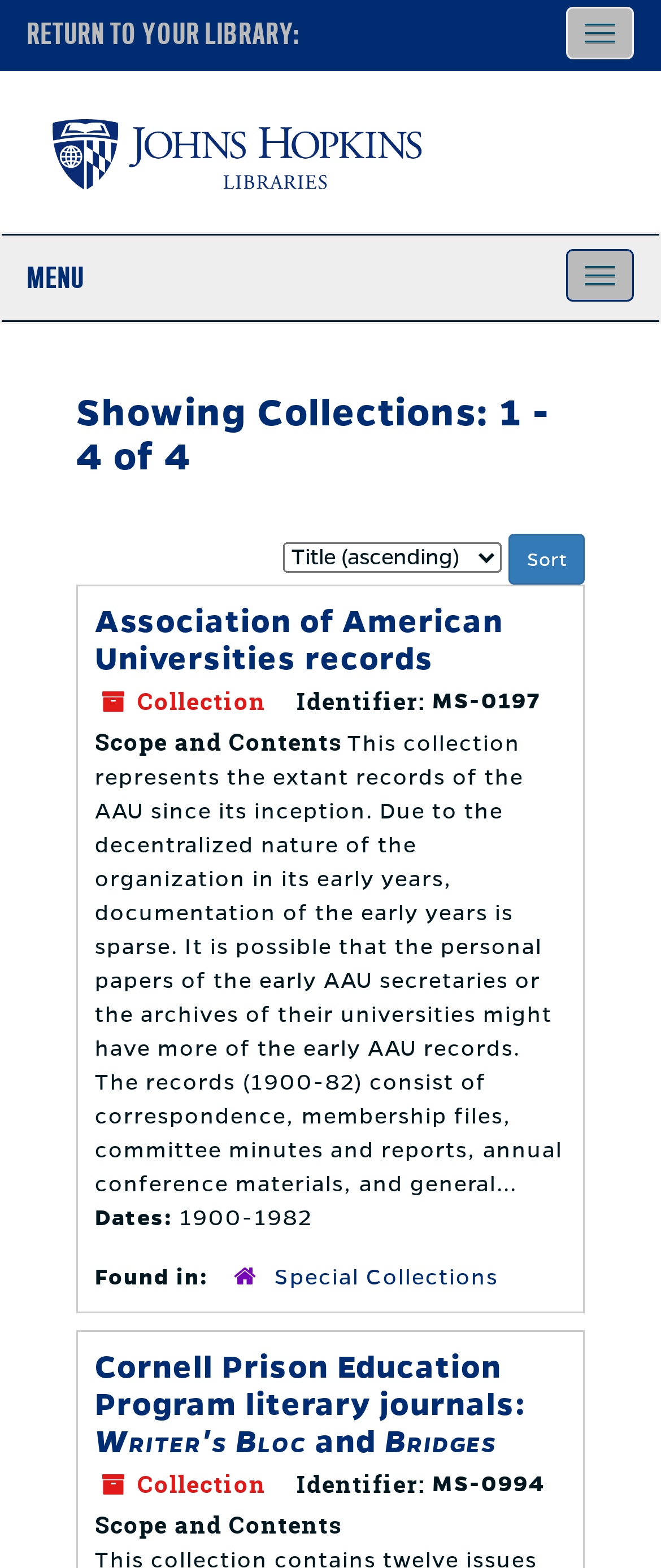Answer in one word or a short phrase: 
What is the date range of the first collection?

1900-1982